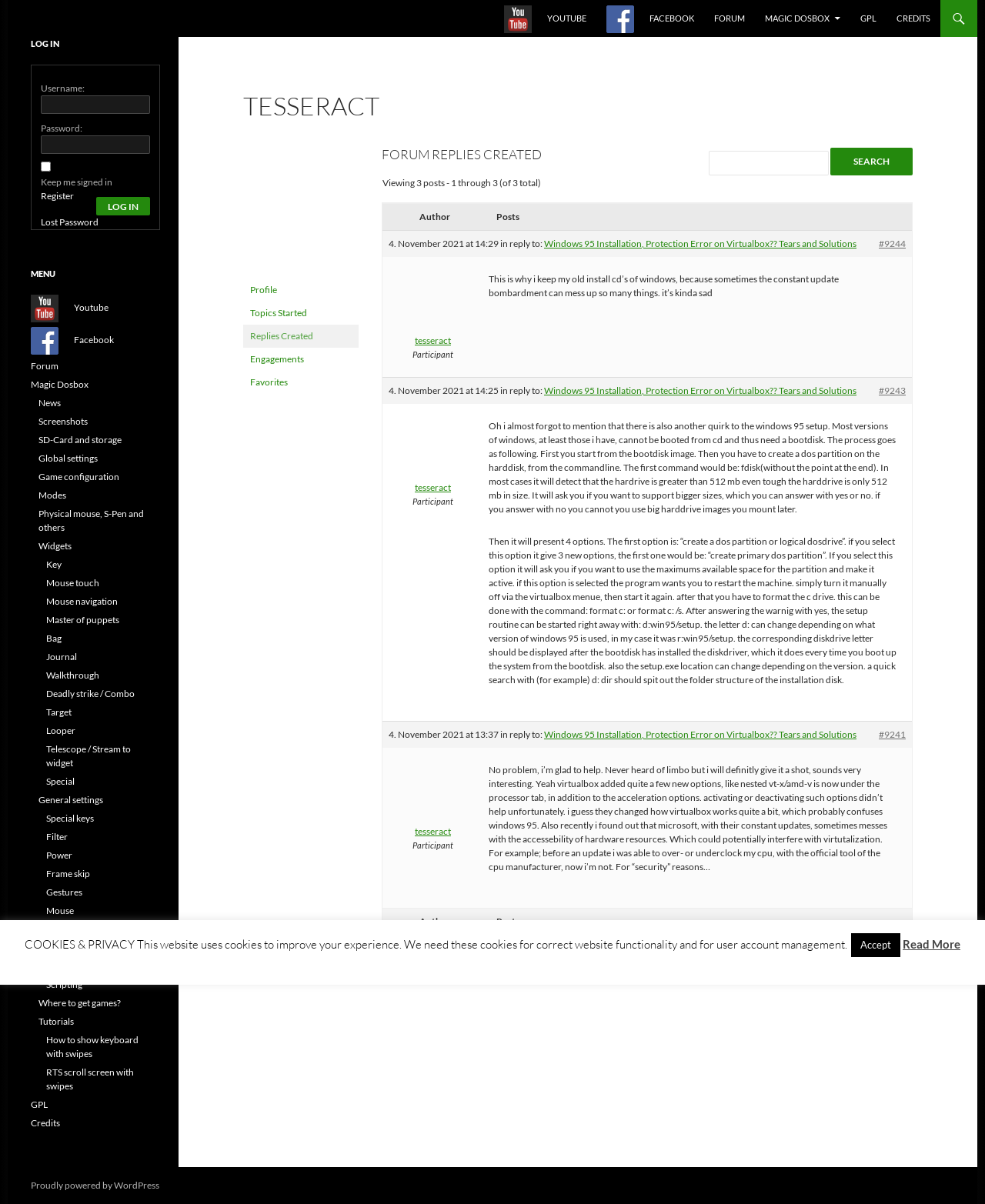What is the purpose of the search bar?
Please answer the question with a detailed response using the information from the screenshot.

The purpose of the search bar can be inferred from its location and the button 'Search' next to the textbox, which suggests that it is used to search the forum for specific topics or keywords.